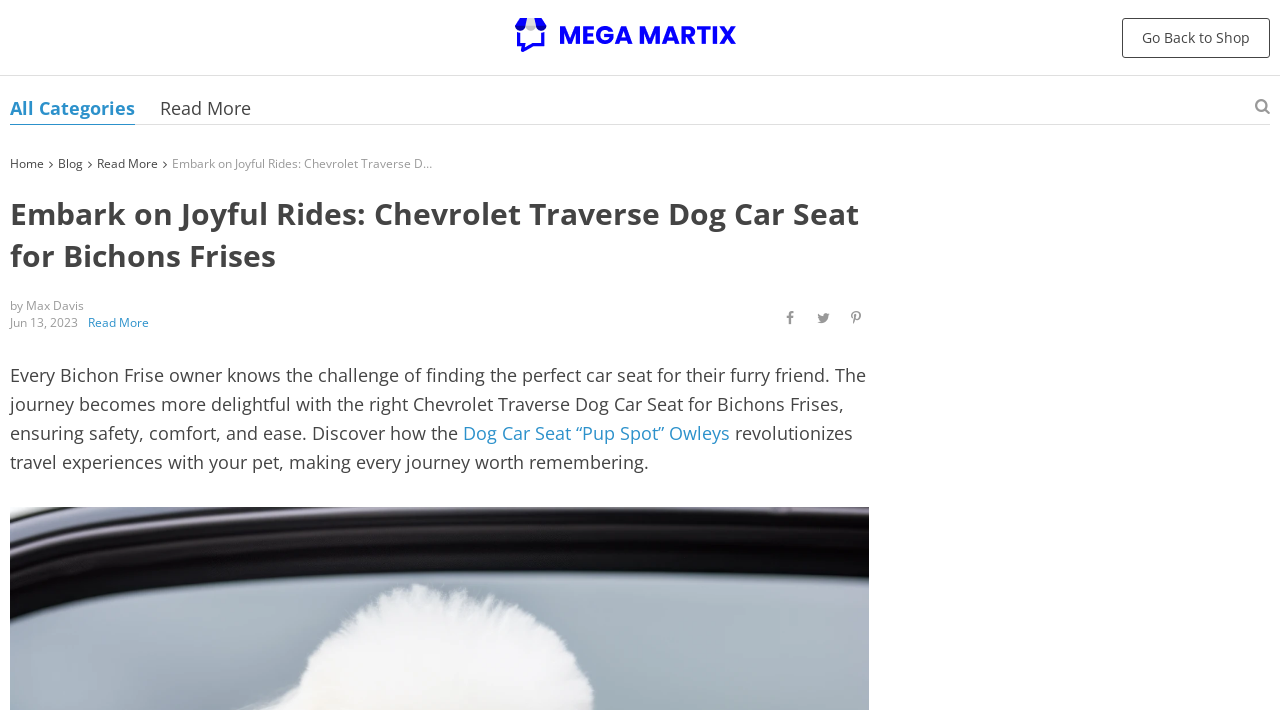Find the bounding box coordinates for the area that should be clicked to accomplish the instruction: "Read the blog".

[0.045, 0.218, 0.065, 0.242]